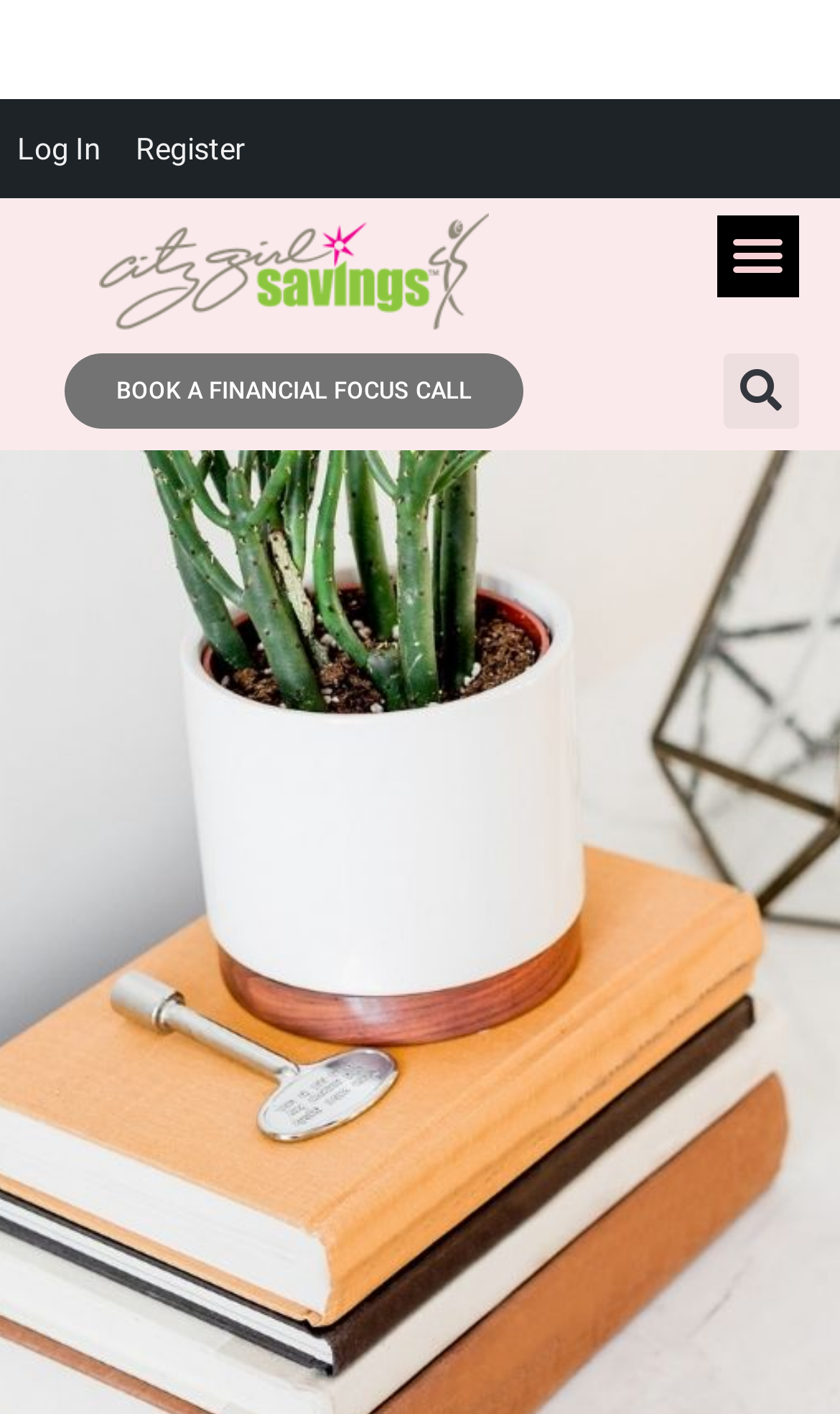Write an exhaustive caption that covers the webpage's main aspects.

The webpage is about career growth inspiration, specifically featuring 7 super-inspiring books to read. At the top left, there are two menu items, "Log In" and "Register", positioned side by side. Below them, there is a link that spans most of the width of the page. 

On the top right, there is a "Menu Toggle" button, which is not expanded. Next to it, there is a search bar that takes up about a quarter of the page's width, accompanied by a "Search" button on its right. 

Further down, there is a prominent call-to-action link, "BOOK A FINANCIAL FOCUS CALL", which is centered and takes up about half of the page's width.